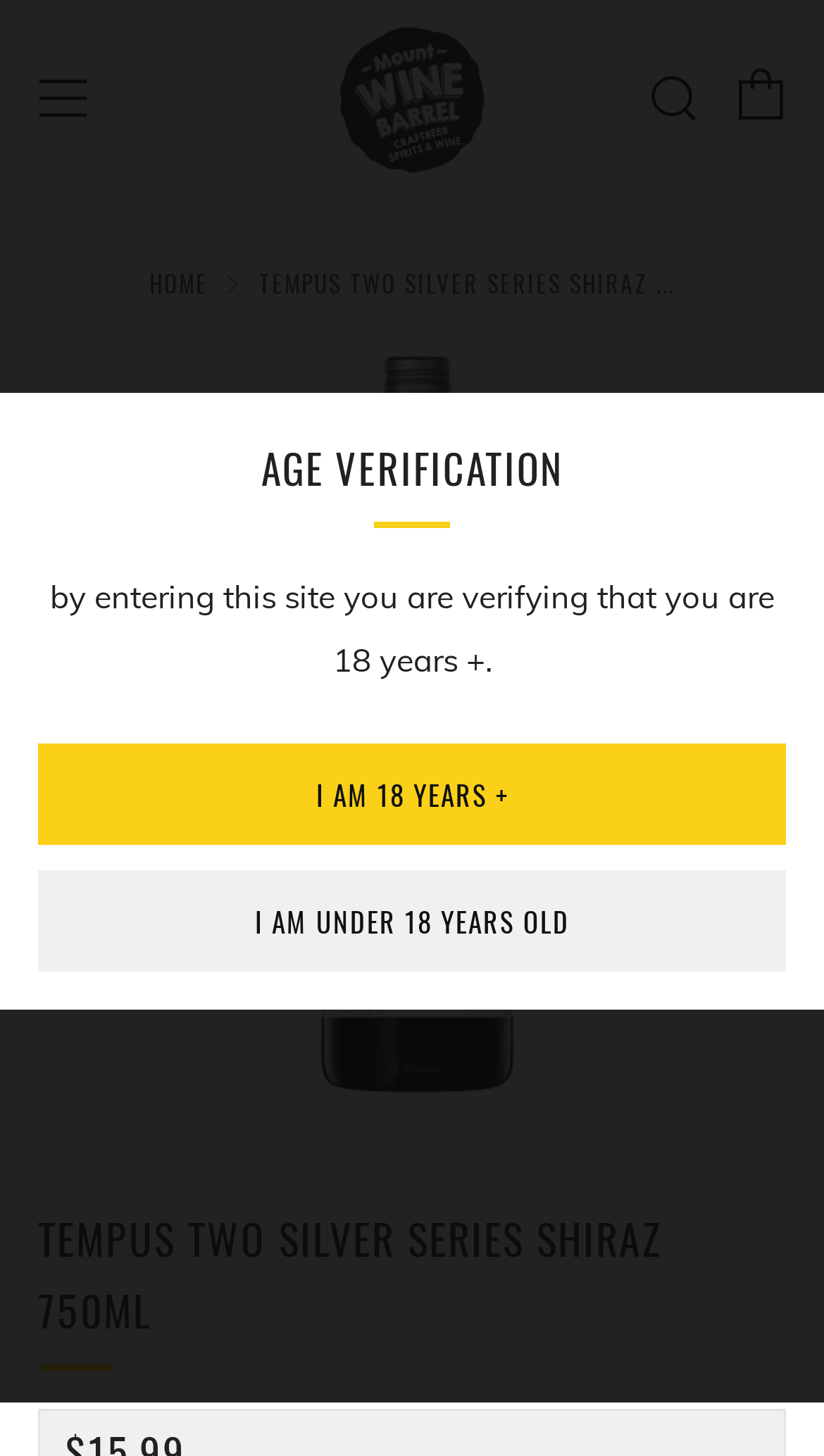What is the age verification requirement?
Answer the question with a detailed explanation, including all necessary information.

The age verification requirement is mentioned at the top of the webpage, which states that by entering the site, you are verifying that you are 18 years or older.